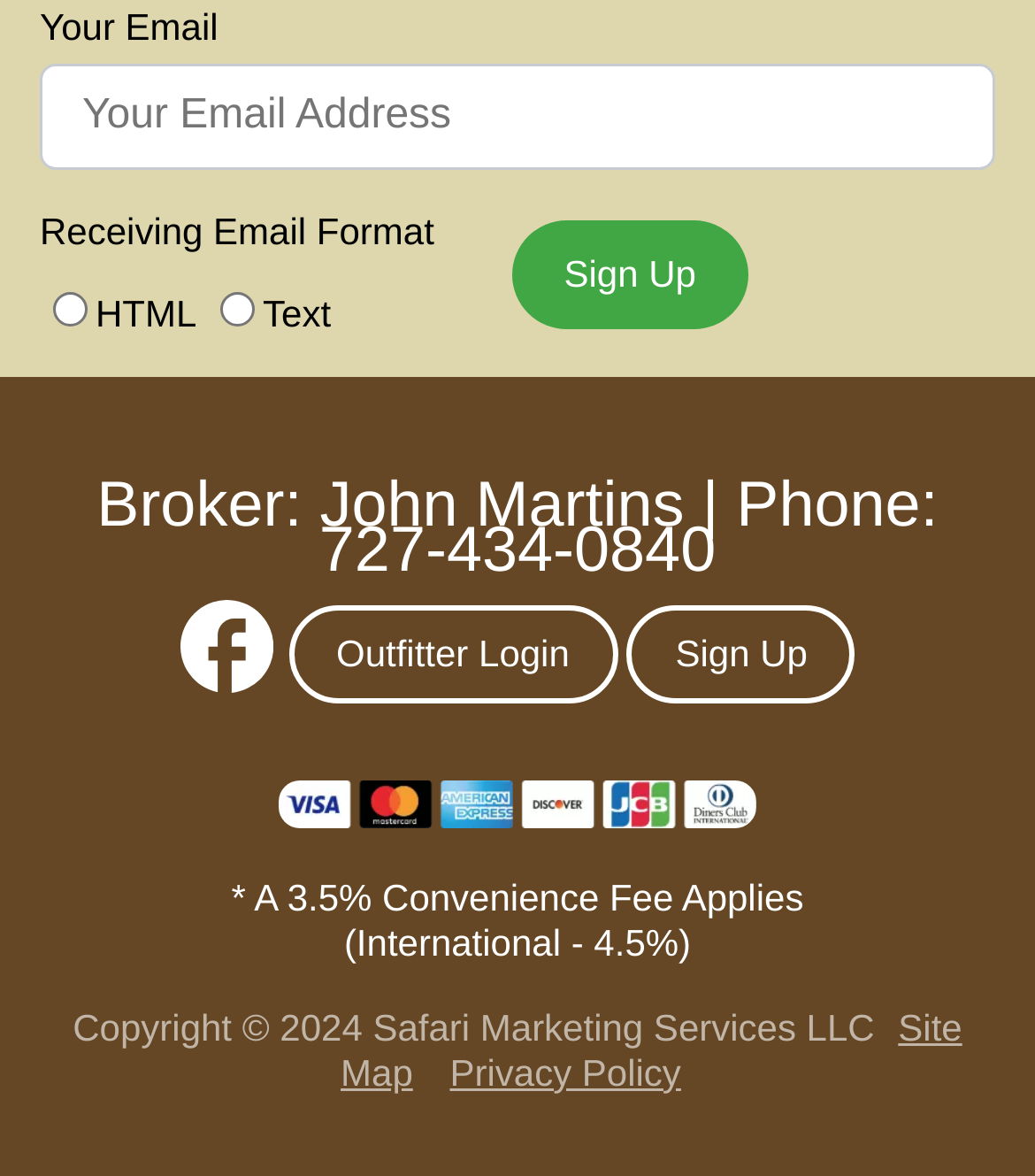Kindly determine the bounding box coordinates for the area that needs to be clicked to execute this instruction: "Click [ARCHIVED] Cooking Safely for Thanksgiving".

None